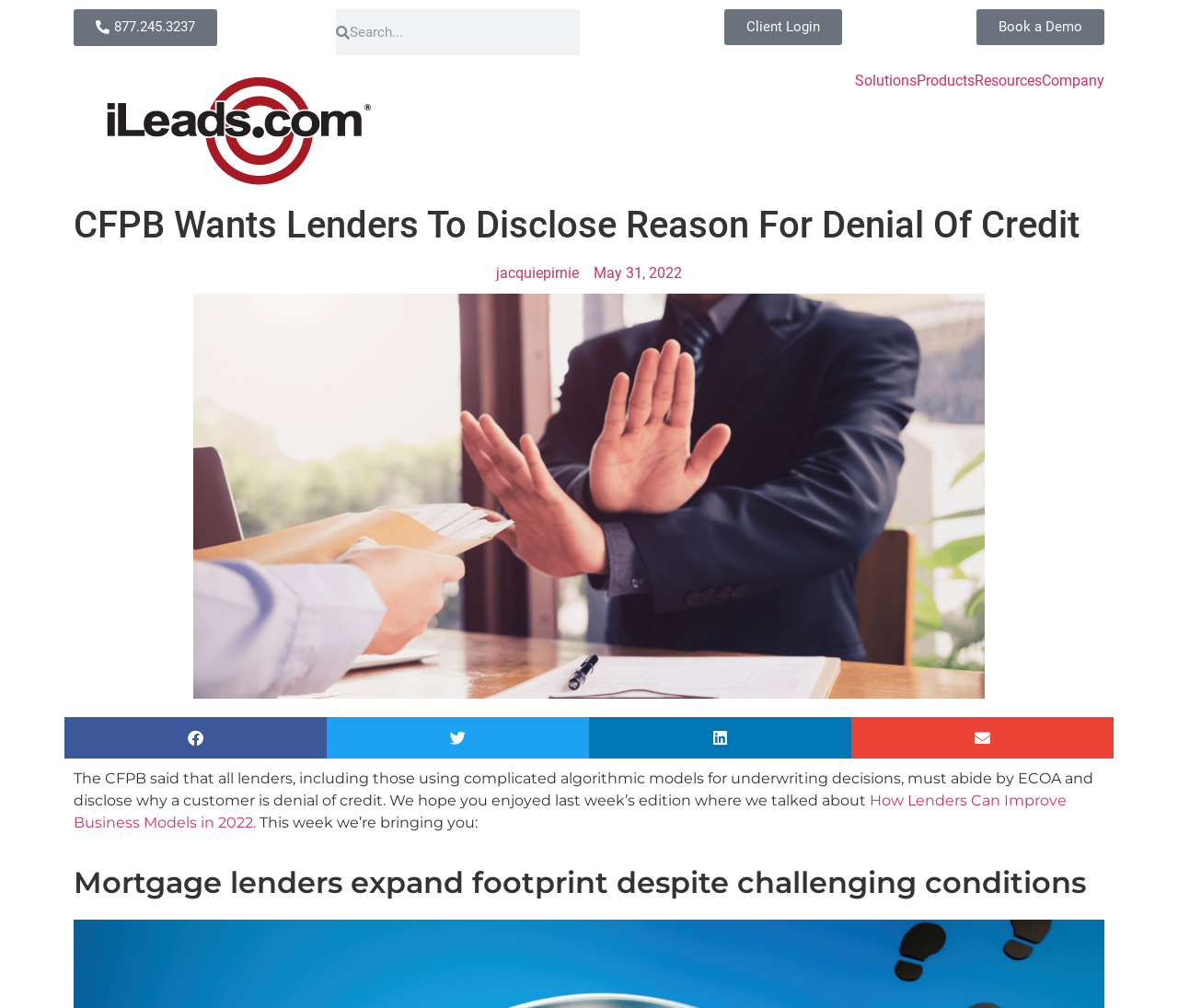Please specify the coordinates of the bounding box for the element that should be clicked to carry out this instruction: "Book a demo". The coordinates must be four float numbers between 0 and 1, formatted as [left, top, right, bottom].

[0.829, 0.009, 0.938, 0.045]